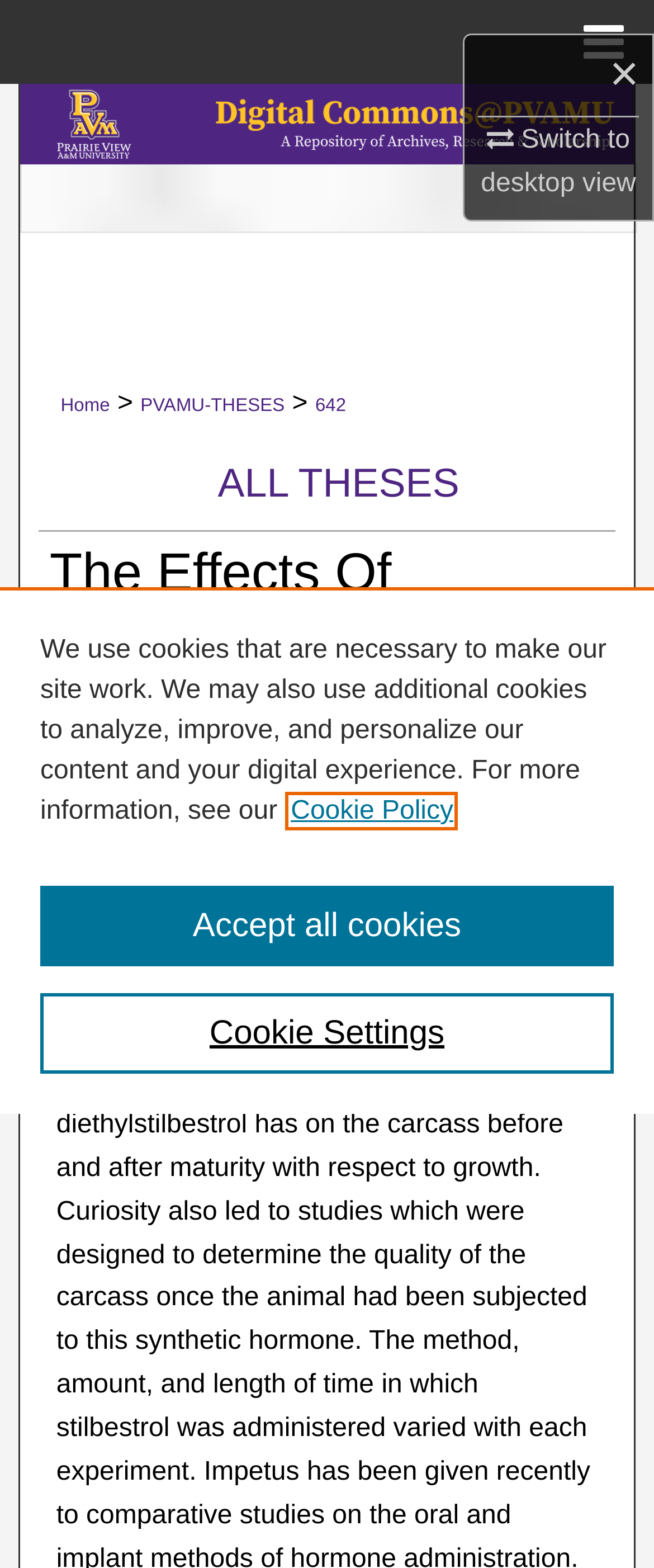Please indicate the bounding box coordinates for the clickable area to complete the following task: "Visit University of Notre Dame". The coordinates should be specified as four float numbers between 0 and 1, i.e., [left, top, right, bottom].

None